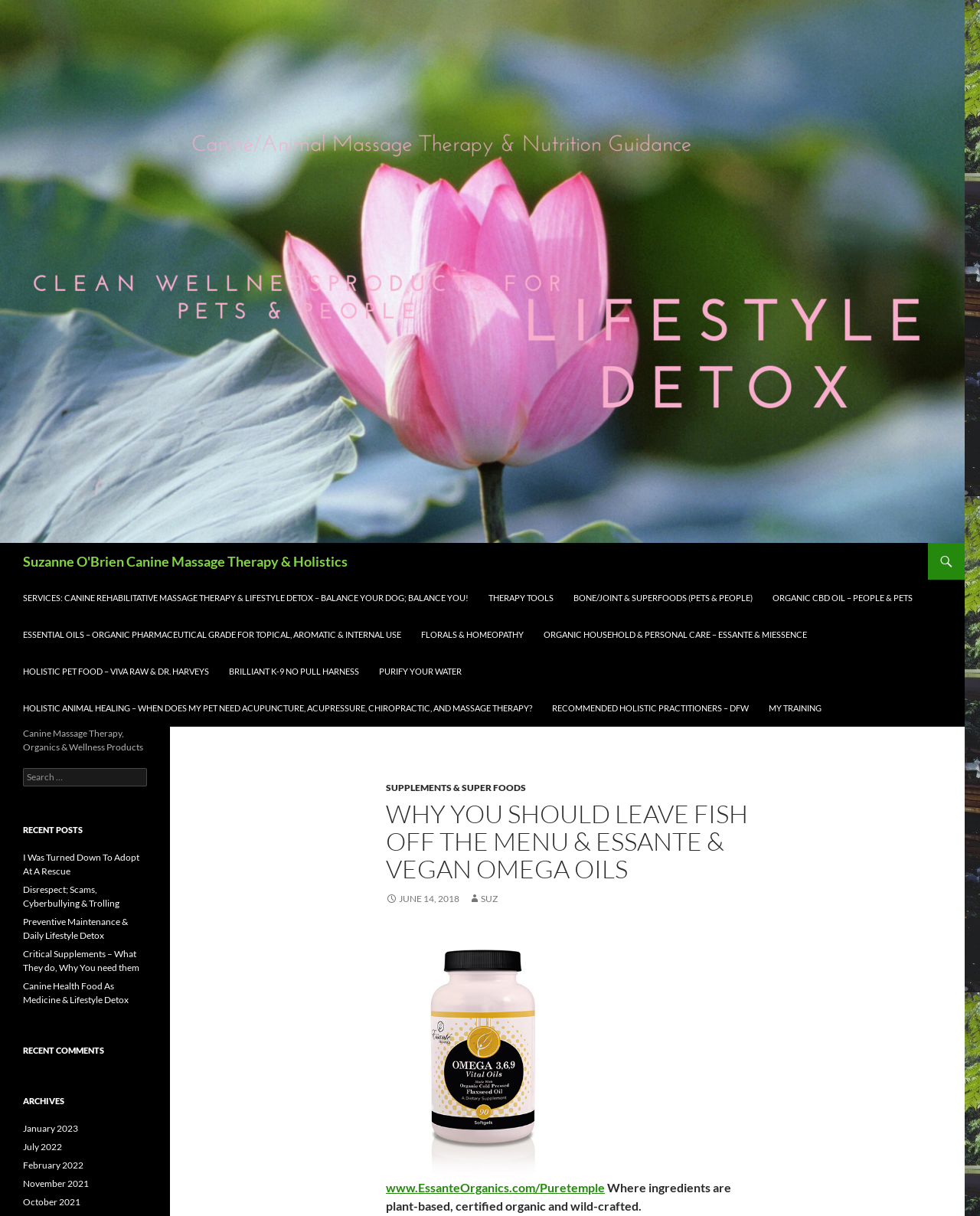Please determine the bounding box coordinates for the element that should be clicked to follow these instructions: "Click the 'forget-dead-body' link".

None